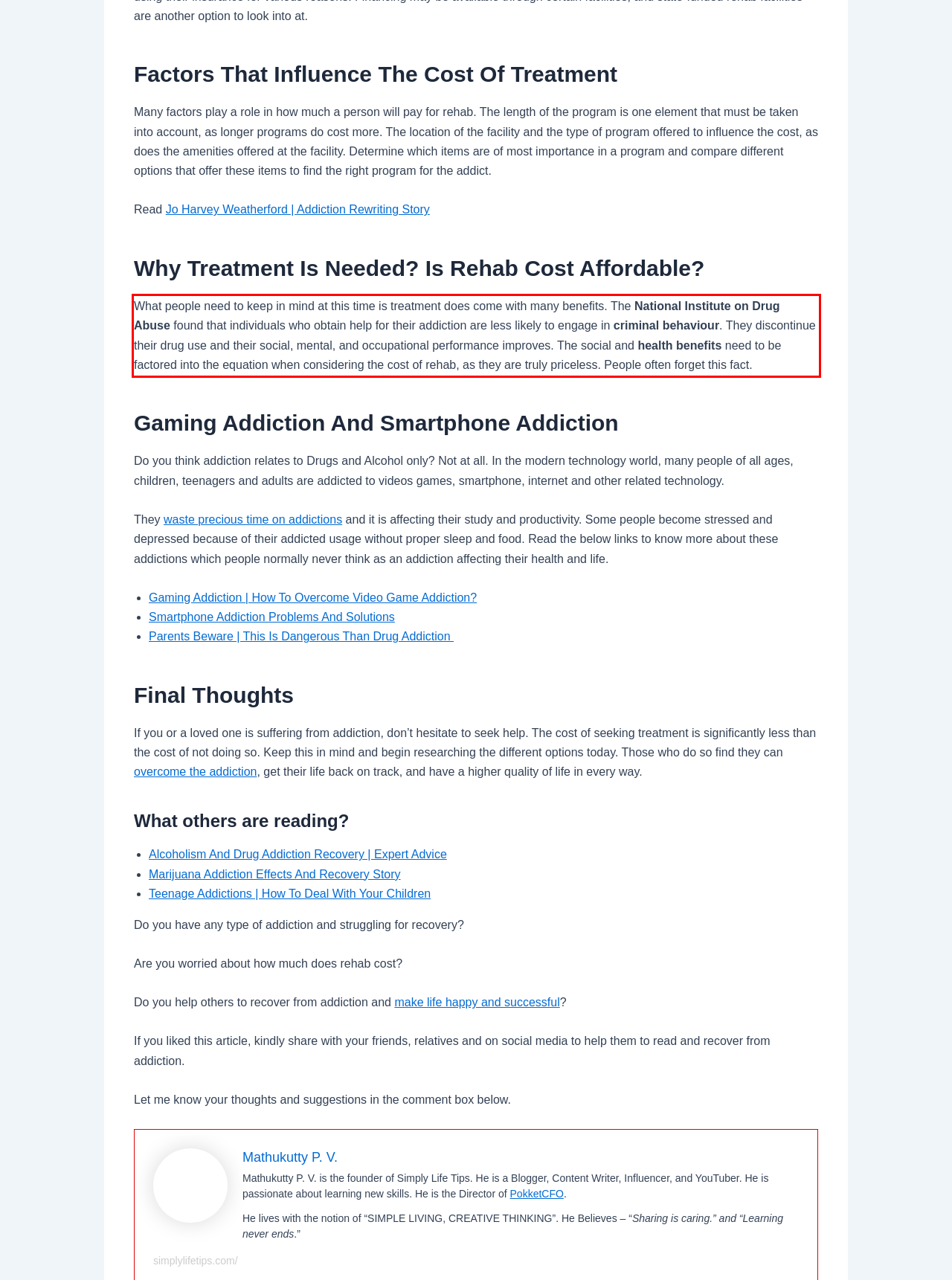Please recognize and transcribe the text located inside the red bounding box in the webpage image.

What people need to keep in mind at this time is treatment does come with many benefits. The National Institute on Drug Abuse found that individuals who obtain help for their addiction are less likely to engage in criminal behaviour. They discontinue their drug use and their social, mental, and occupational performance improves. The social and health benefits need to be factored into the equation when considering the cost of rehab, as they are truly priceless. People often forget this fact.